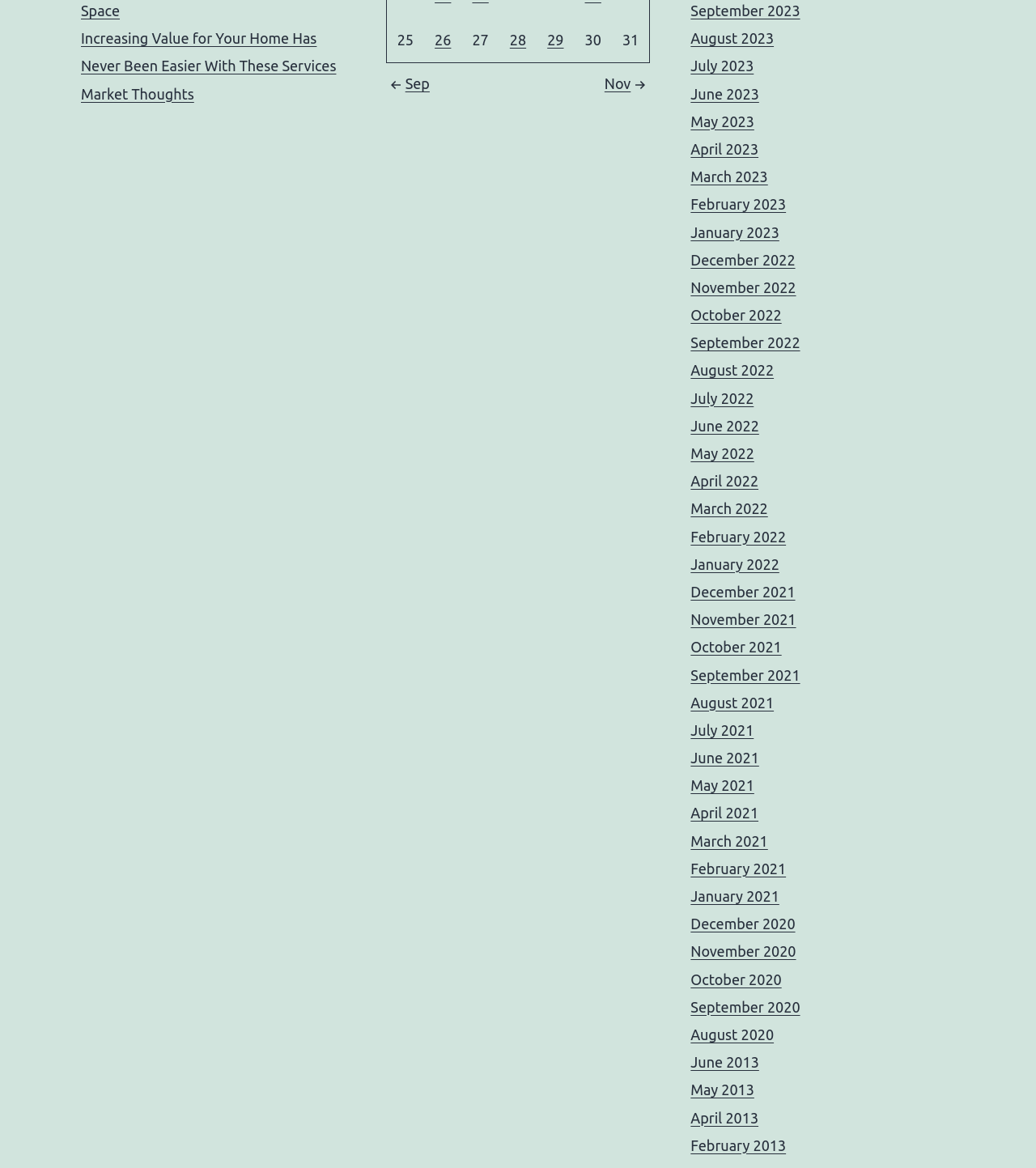Utilize the details in the image to thoroughly answer the following question: What is the date of the first post?

The first post has the date 'Posts published on October 26, 2021', which can be found by looking at the OCR text of the first grid cell element.